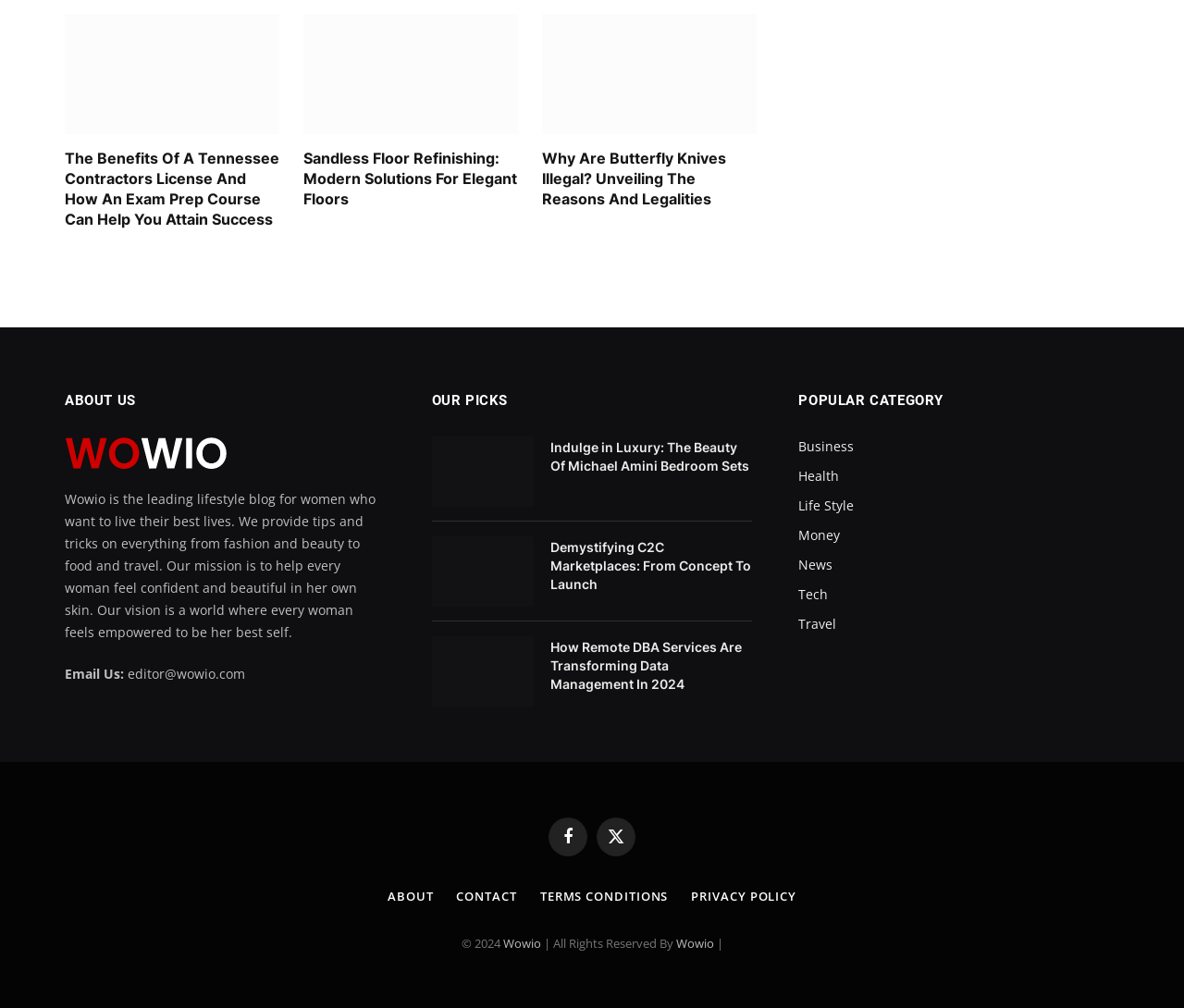Determine the bounding box coordinates for the clickable element to execute this instruction: "Check the reasons why butterfly knives are illegal". Provide the coordinates as four float numbers between 0 and 1, i.e., [left, top, right, bottom].

[0.458, 0.014, 0.639, 0.133]